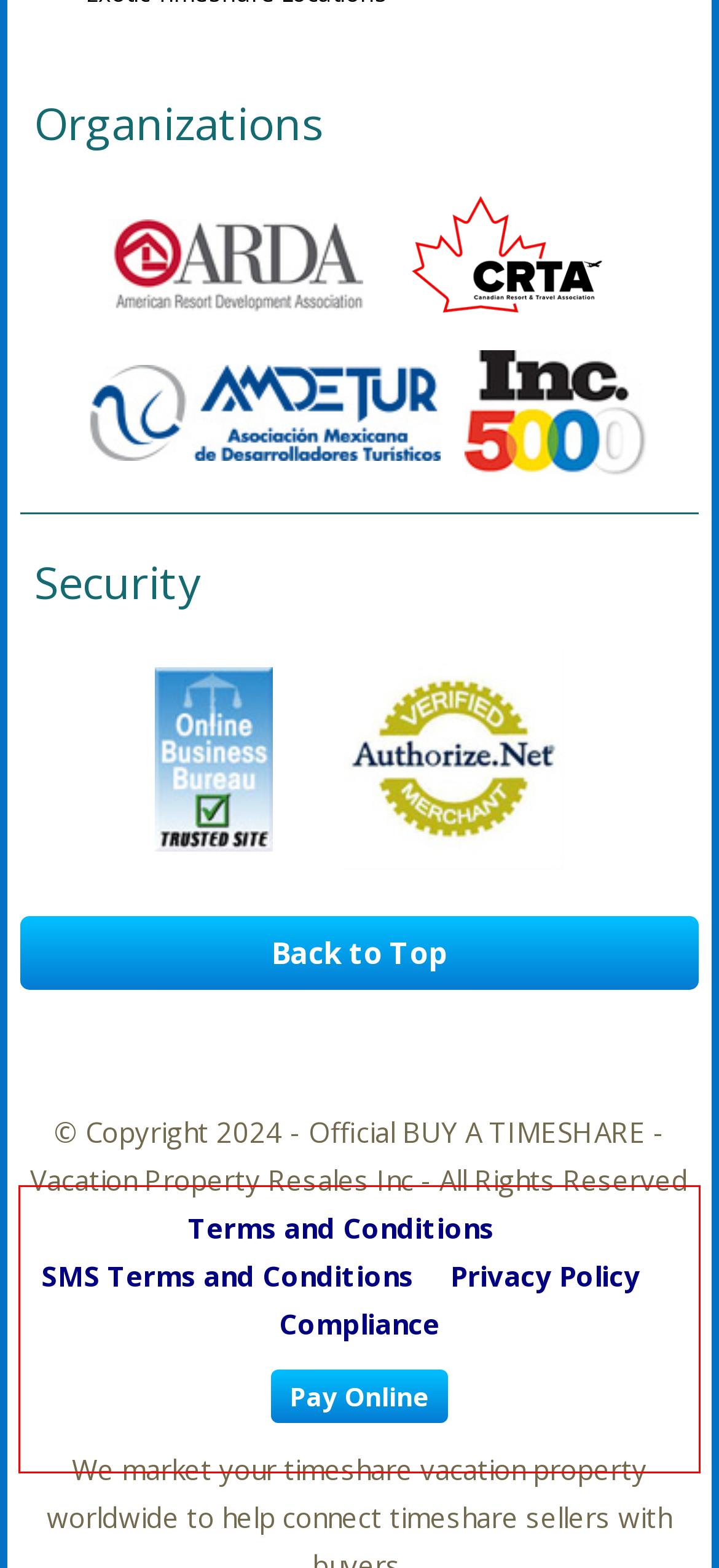Locate the red bounding box in the provided webpage screenshot and use OCR to determine the text content inside it.

Adults love the variety of activities like brewery tours at places like Dry Hills Distillery, Bridger Brewing, Bunkhouse Brewery and Bozeman Spirits Distillery. Antiquing at antique barns and markets is always enjoyable, and browsing unique shopping boutiques for western wear, ranch wear, artisan jewelry and gifts leads you to one-of-a-kind souvenir finds.